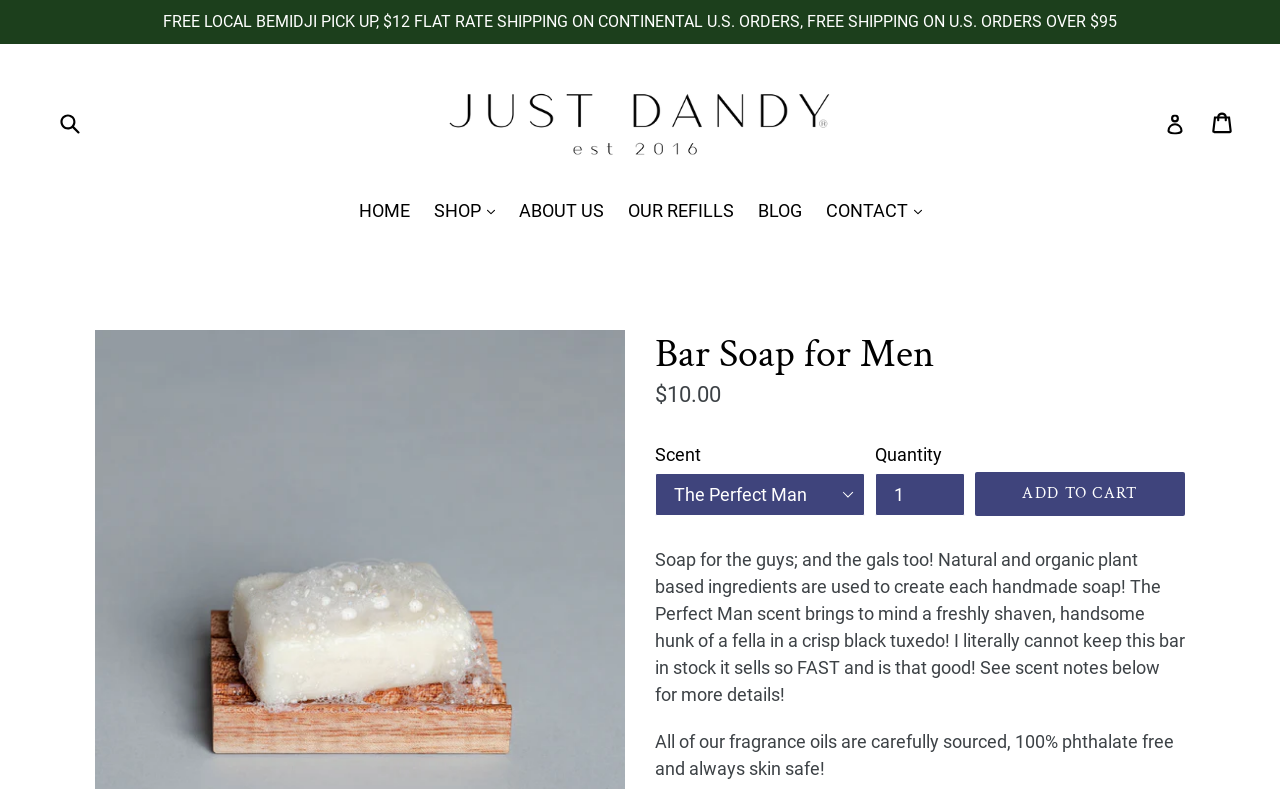What is the company name?
Craft a detailed and extensive response to the question.

I found the company name by looking at the link 'That's Just Dandy, LLC' which is likely to be the company name.